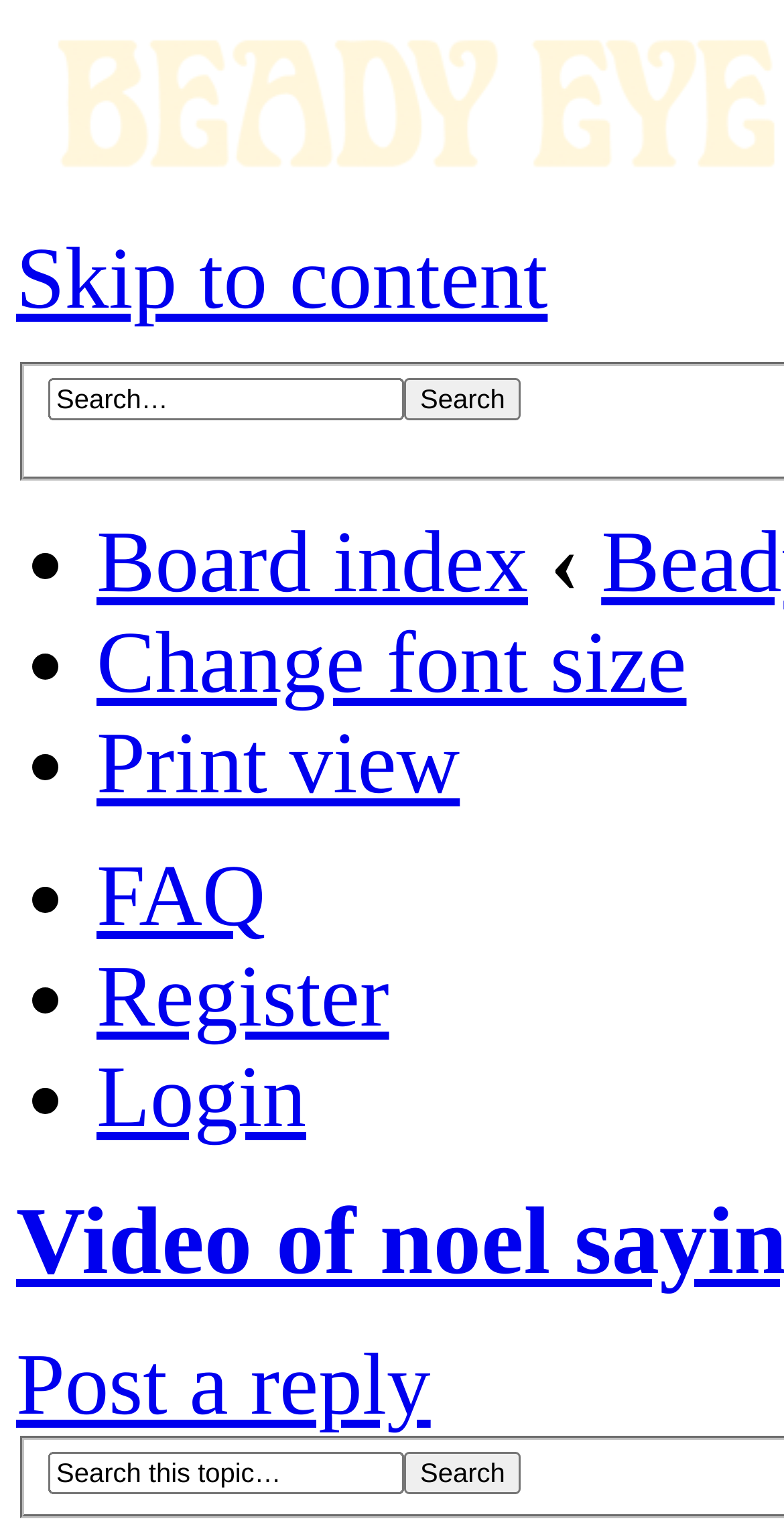What is the purpose of the 'Skip to content' link? Based on the screenshot, please respond with a single word or phrase.

To skip to content